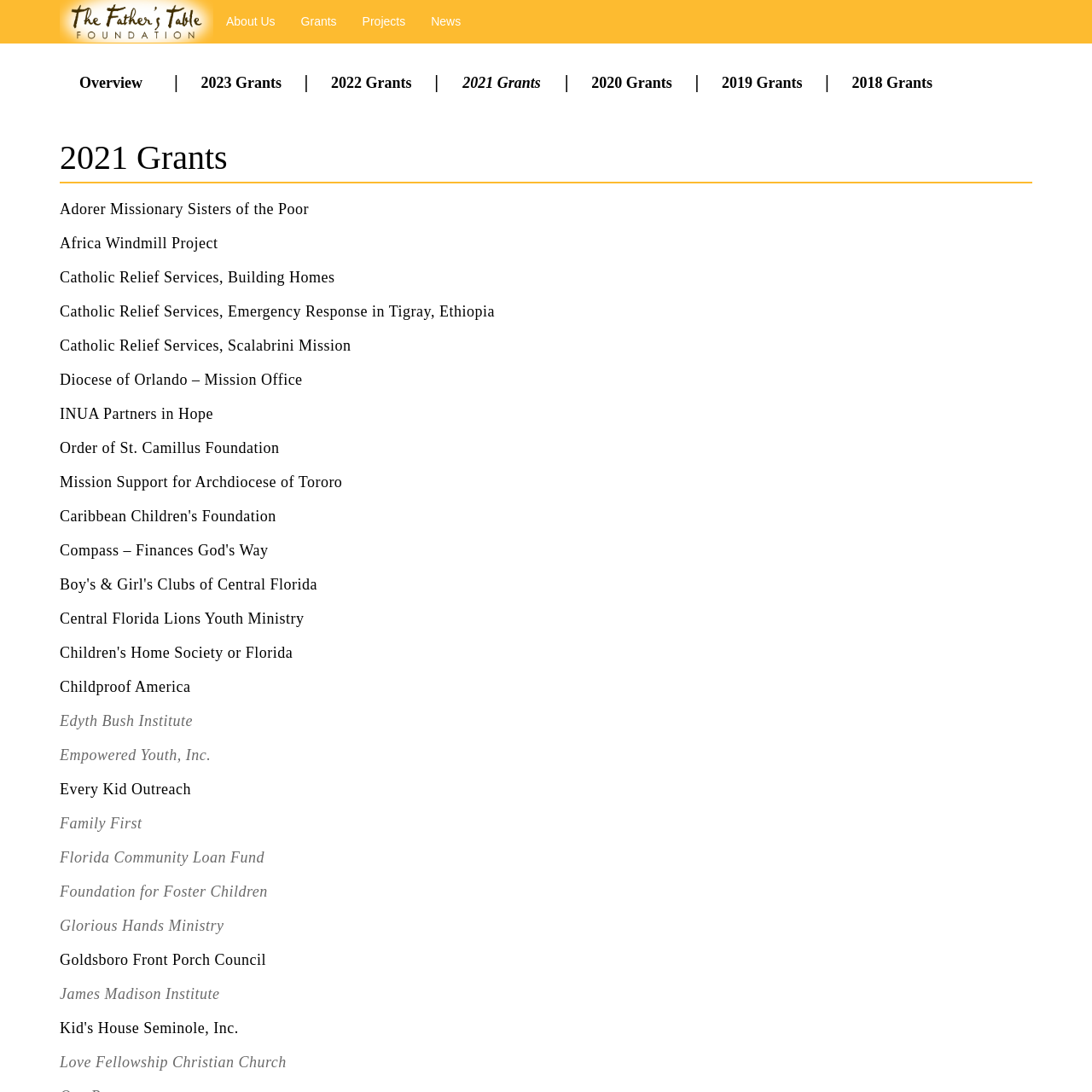Given the element description, predict the bounding box coordinates in the format (top-left x, top-left y, bottom-right x, bottom-right y). Make sure all values are between 0 and 1. Here is the element description: Goldsboro Front Porch Council

[0.055, 0.871, 0.244, 0.887]